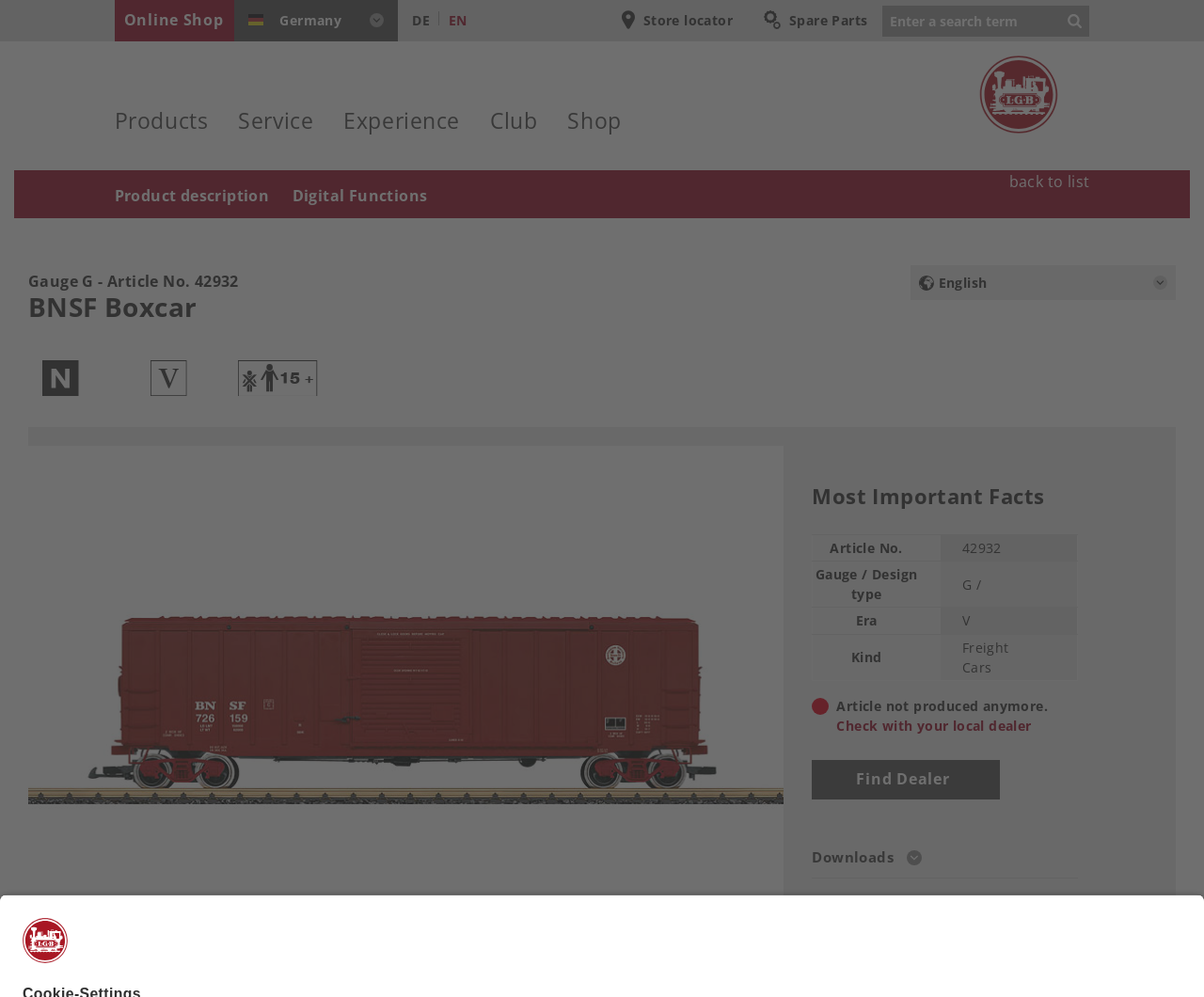Locate the bounding box coordinates of the clickable area needed to fulfill the instruction: "Search for a product".

[0.733, 0.006, 0.881, 0.037]